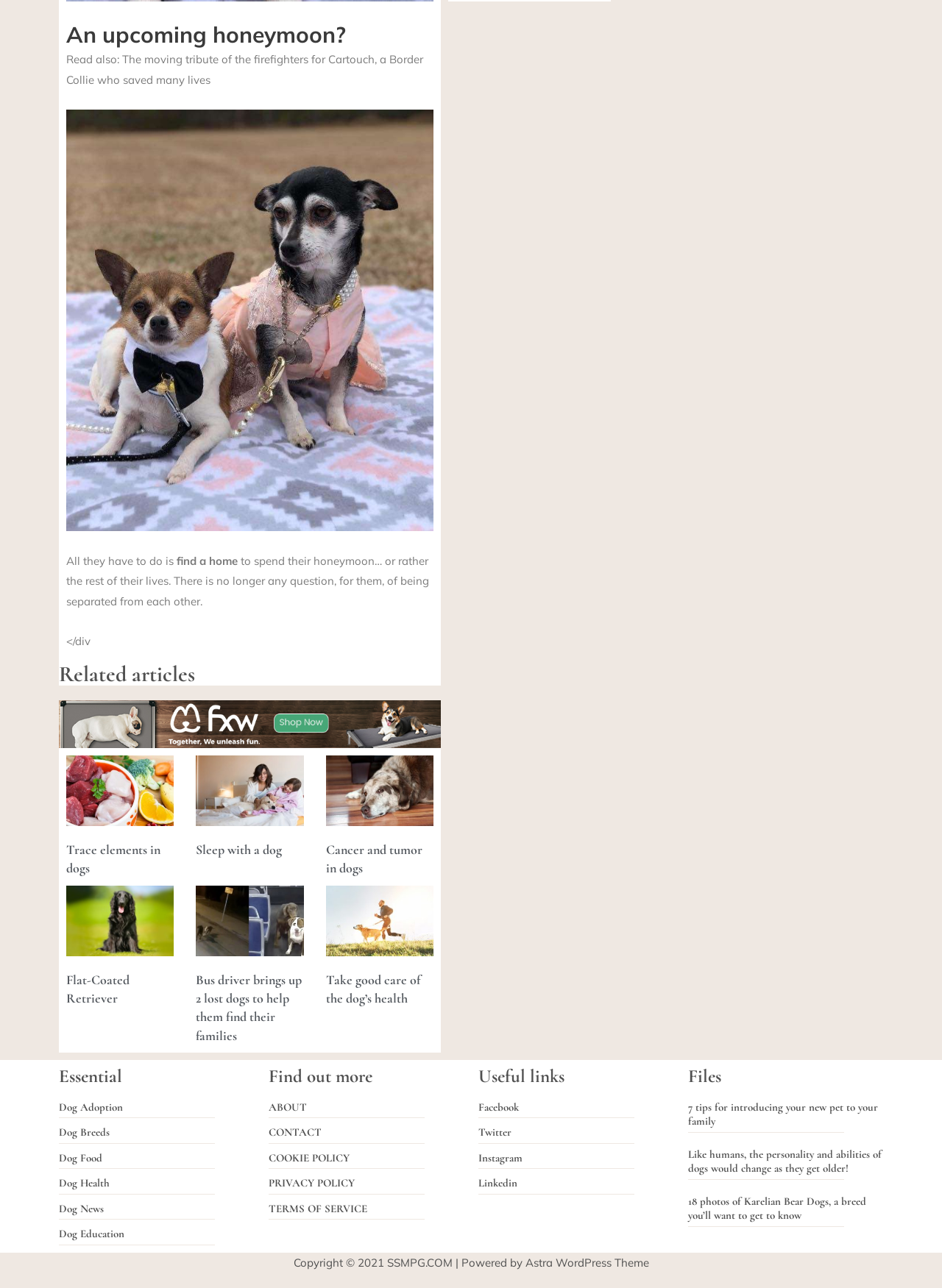Please identify the bounding box coordinates of the element I need to click to follow this instruction: "Learn about Dog Adoption".

[0.062, 0.854, 0.27, 0.865]